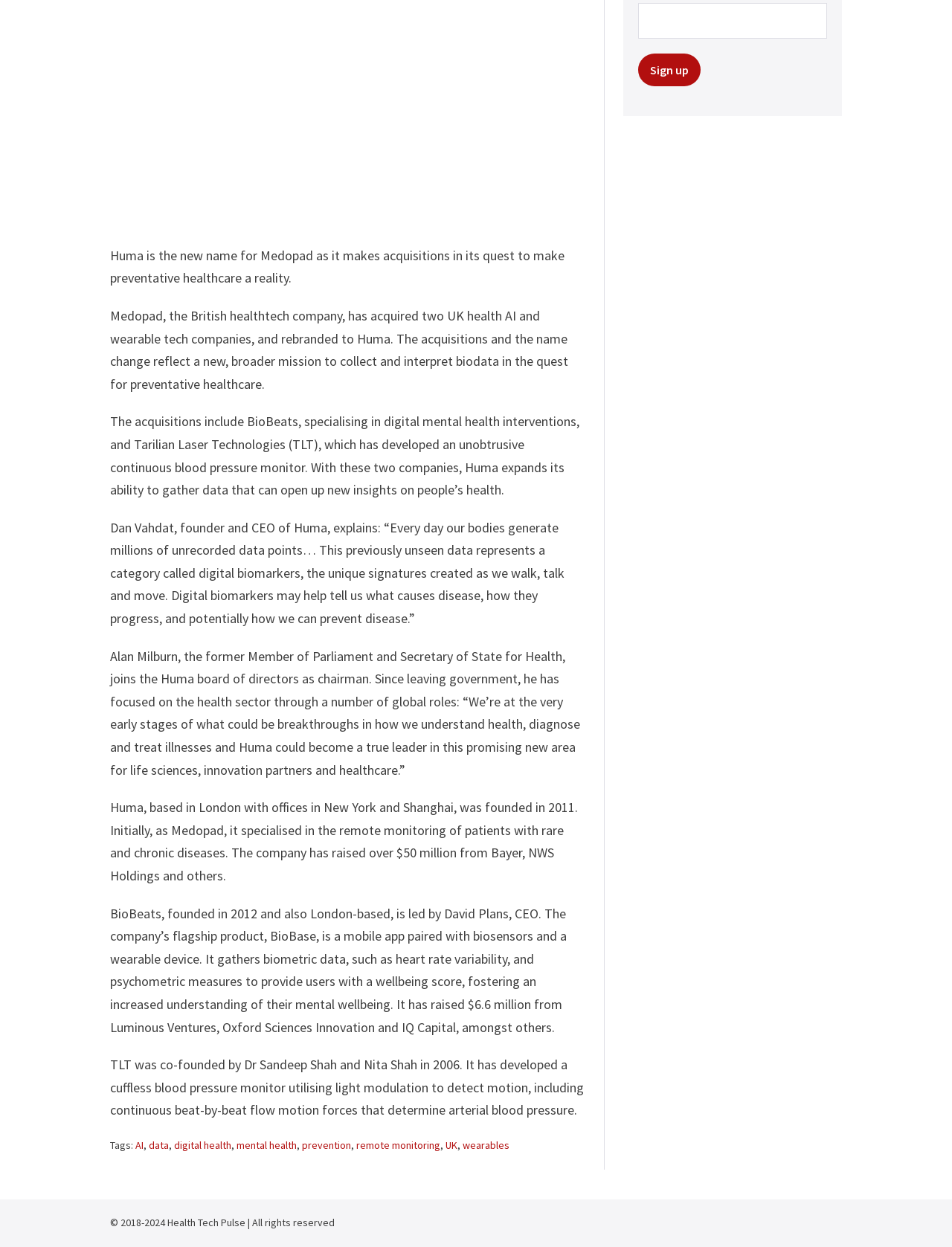Identify the bounding box coordinates for the UI element described as follows: remote monitoring. Use the format (top-left x, top-left y, bottom-right x, bottom-right y) and ensure all values are floating point numbers between 0 and 1.

[0.361, 0.914, 0.443, 0.923]